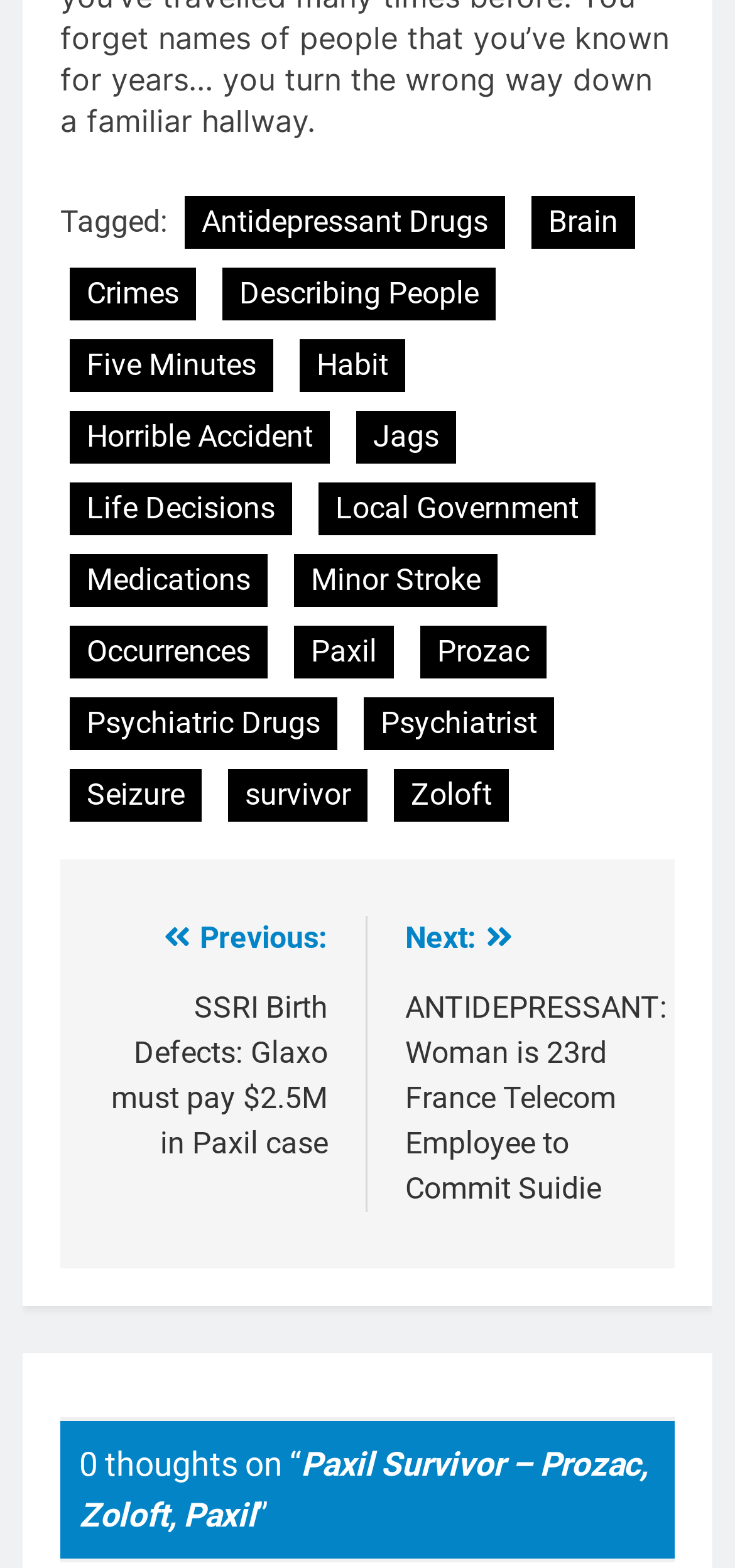What is the title of the previous post? Observe the screenshot and provide a one-word or short phrase answer.

SSRI Birth Defects: Glaxo must pay $2.5M in Paxil case